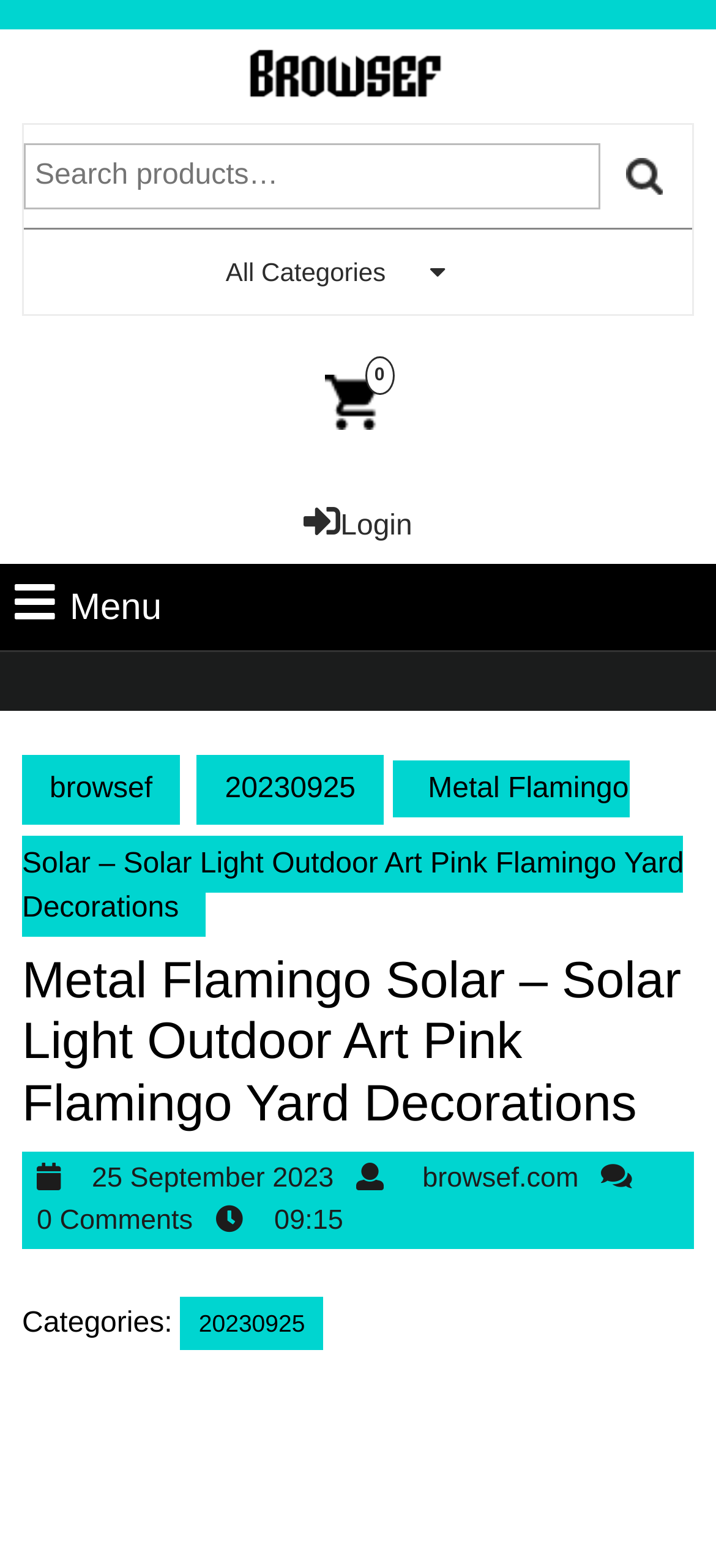What is the time of the latest update?
Use the image to answer the question with a single word or phrase.

09:15